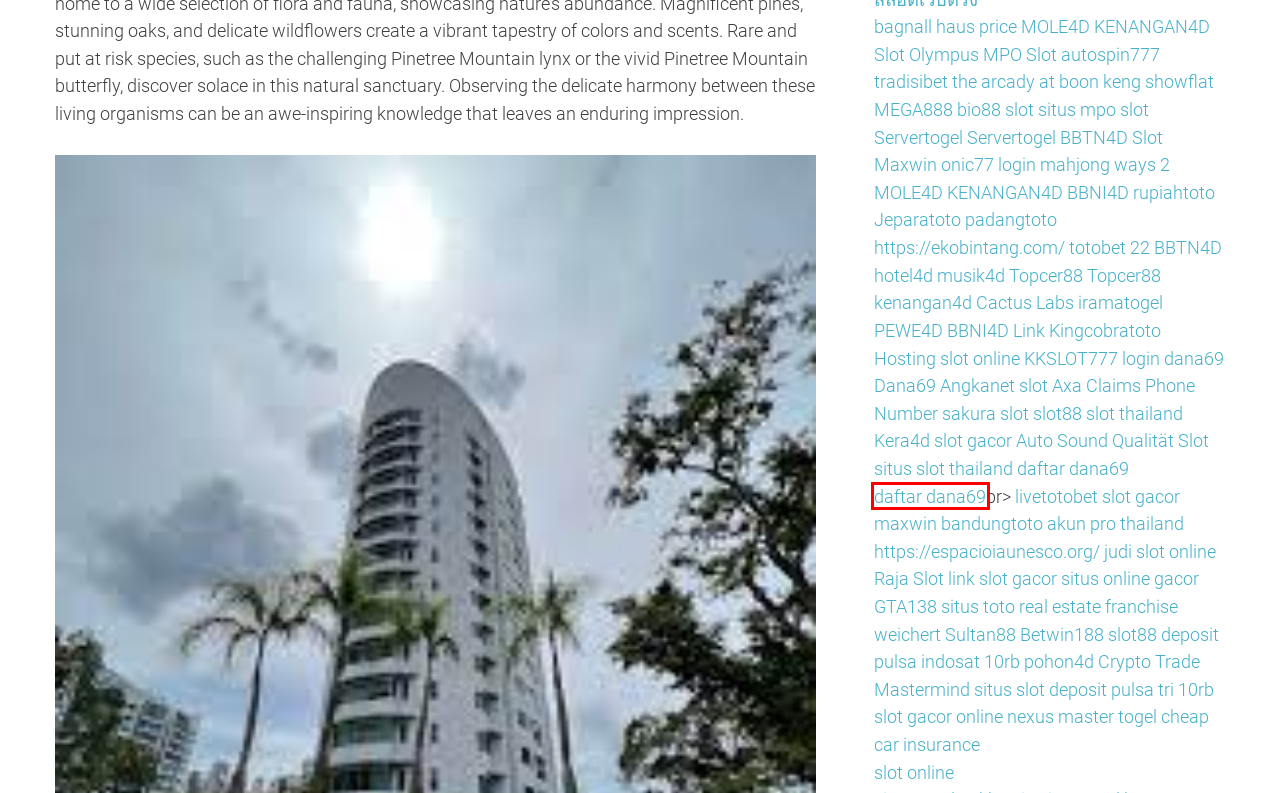Given a screenshot of a webpage with a red bounding box highlighting a UI element, choose the description that best corresponds to the new webpage after clicking the element within the red bounding box. Here are your options:
A. Fire138: Slot Gacor Hari Ini Terbaru & Daftar Judi Slot Online Pasti Maxwin
B. KENANGAN4D Agent Beting Slot Terbaik Aman & Terpercaya  2024
C. DANA69 | Situs Panen Cuan Pasti Profit 2024 | Dana 69
D. Crypto Trade Mastermind - Wallets, Safety, Trading Strategies, and Taxation
E. BANDUNGTOTO - Situs Terbaik Dengan Kemenangan Terbanyak di Indonesia
F. BBTN4D 💯 Daftar Slot Gacor Gampang Menang Jackpot Anti Rugi Jamin Maxwin!
G. Bagnall Haus Condo By Roxy-Pacific (Updated 2024) 67175005
H. Zinc-Net - The Network for the Biology of Zinc

C